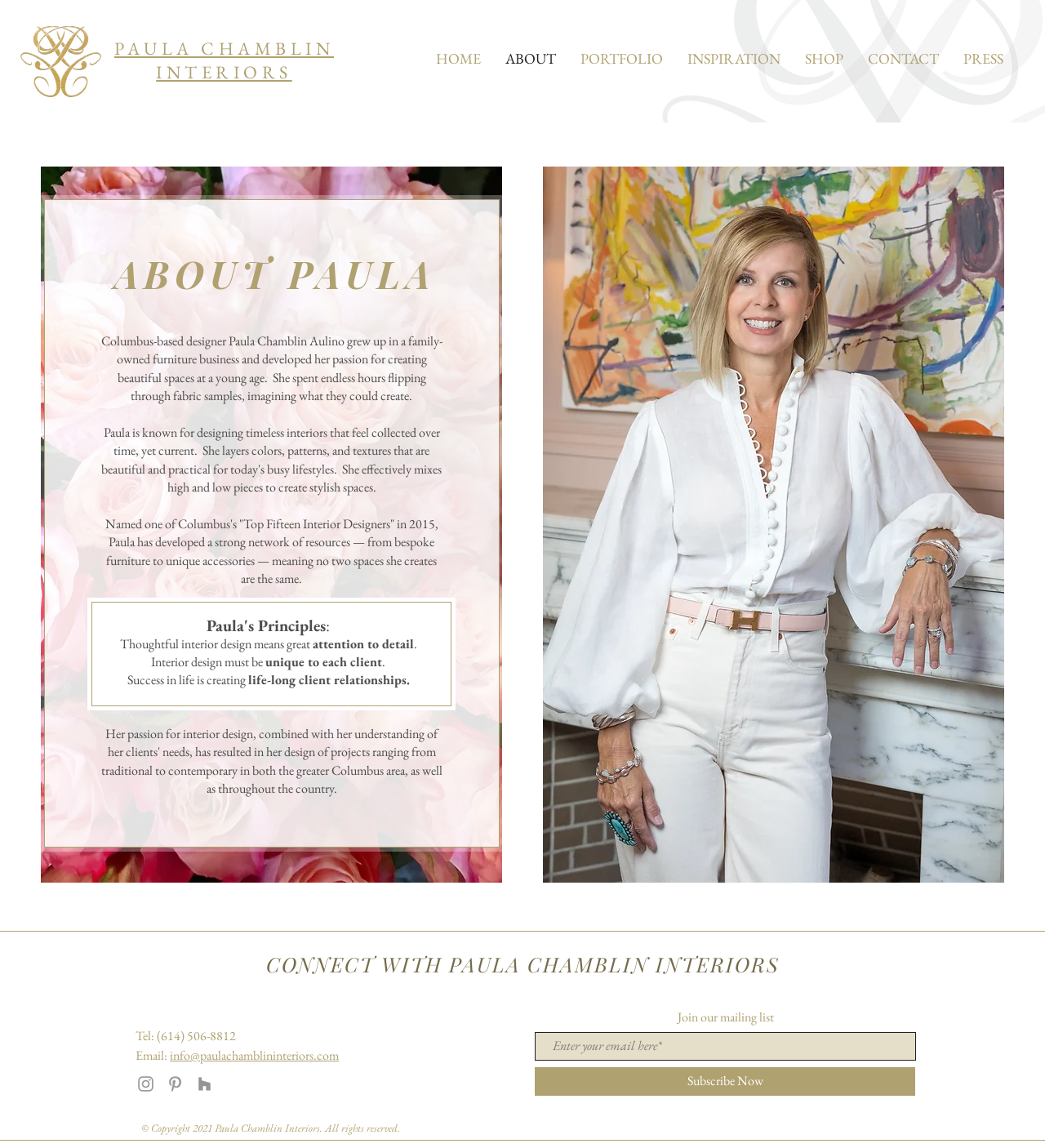Determine the bounding box coordinates for the clickable element required to fulfill the instruction: "Subscribe to the mailing list". Provide the coordinates as four float numbers between 0 and 1, i.e., [left, top, right, bottom].

[0.512, 0.93, 0.876, 0.954]